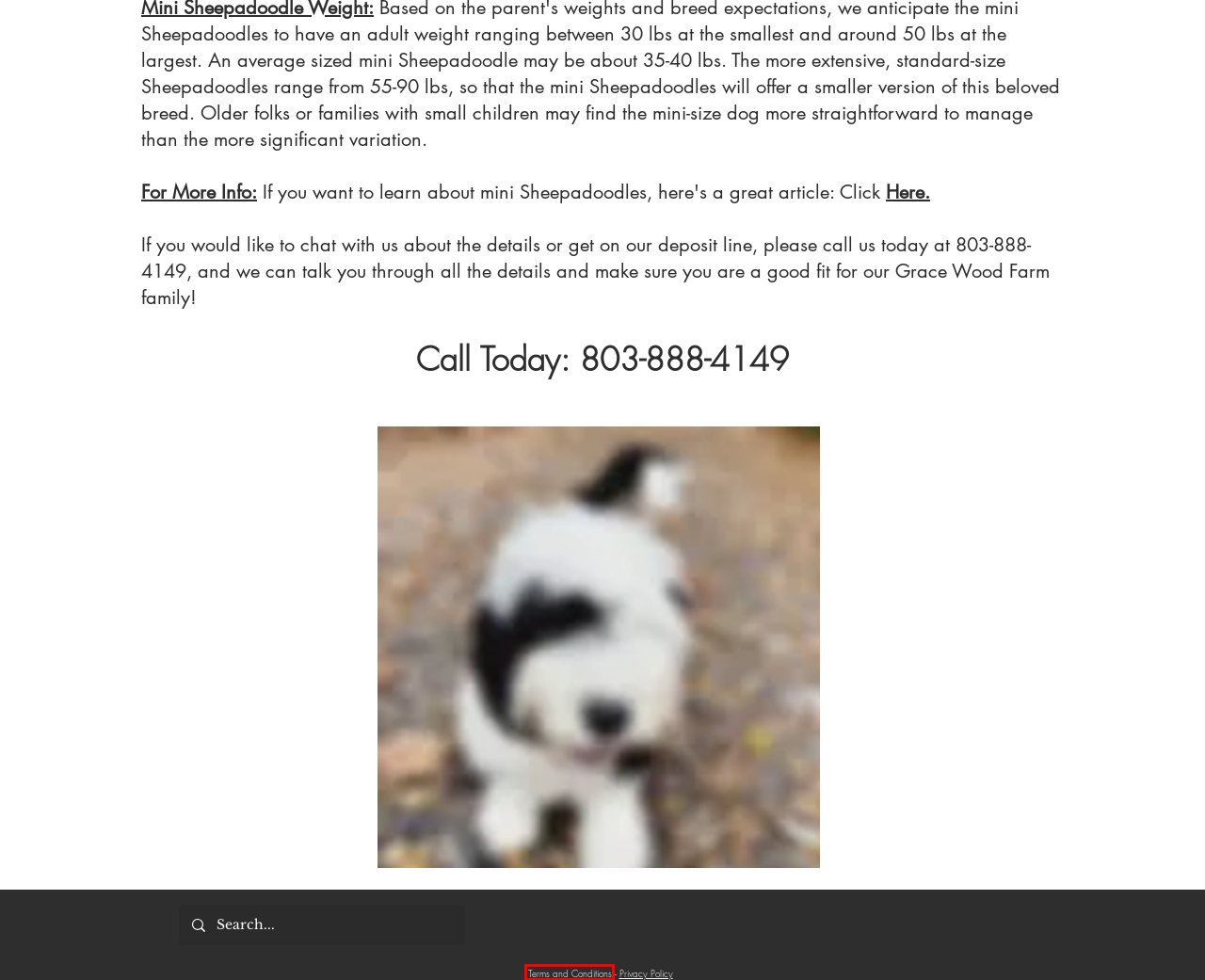Observe the provided screenshot of a webpage with a red bounding box around a specific UI element. Choose the webpage description that best fits the new webpage after you click on the highlighted element. These are your options:
A. Mini Mamas + Daddies | Grace Wood Farm
B. Privacy Policy | Grace Wood Farm
C. ABOUT US | Grace Wood Farm
D. Sheepadoodle Puppies  – Mini Sheepadoodle Puppies – Top Sheepadoodle Breeder | Grace Wood Farm
E. AVAILABLE PUPPIES | Grace Wood Farm
F. Puppy Transport – Dog Delivery Service | Grace Wood Farm
G. BLOG | Grace Wood Farm
H. Terms & Conditions | Grace Wood Farm

H